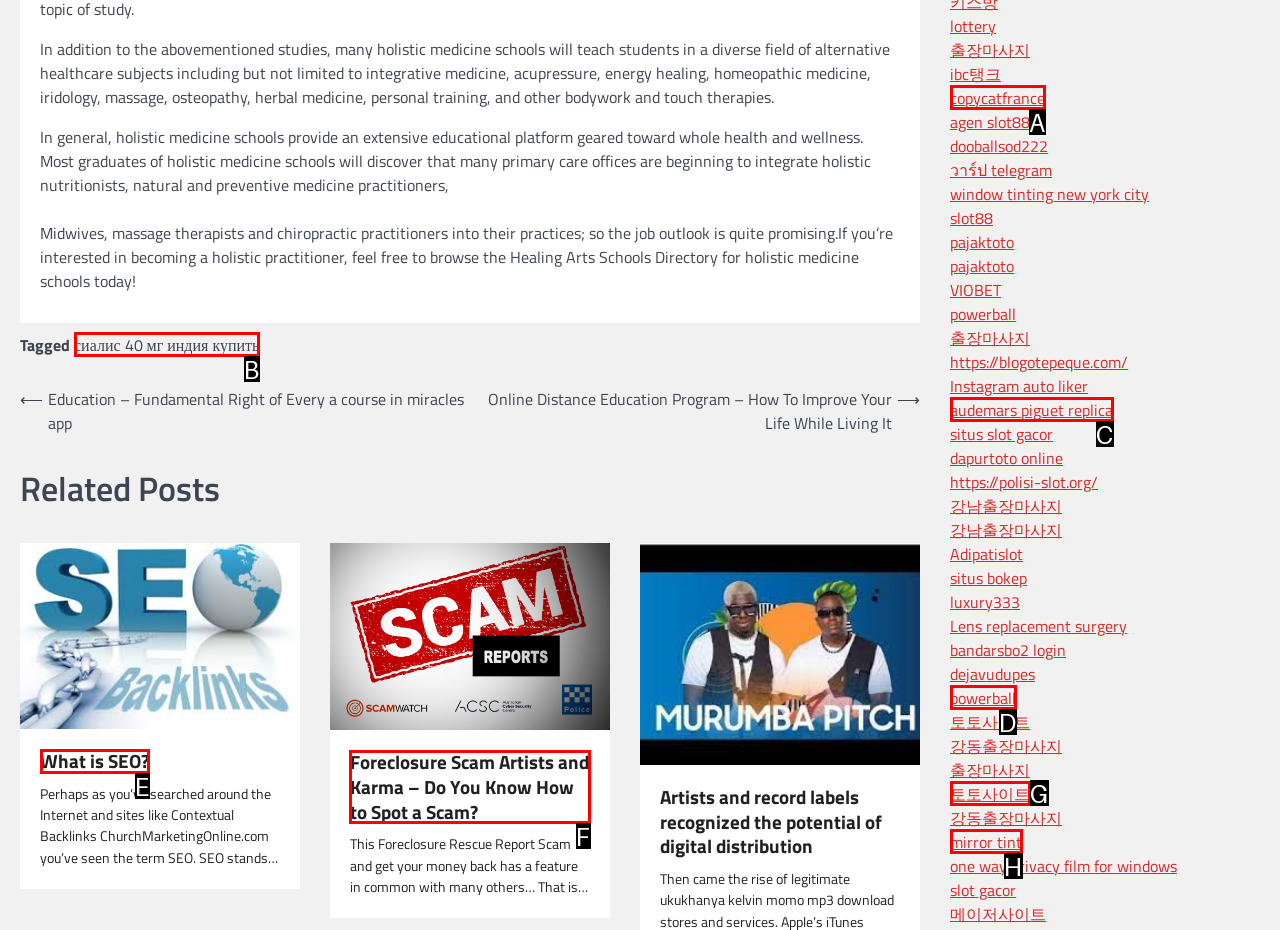Which HTML element should be clicked to complete the following task: Browse the 'Foreclosure Scam Artists and Karma – Do You Know How to Spot a Scam?' post?
Answer with the letter corresponding to the correct choice.

F